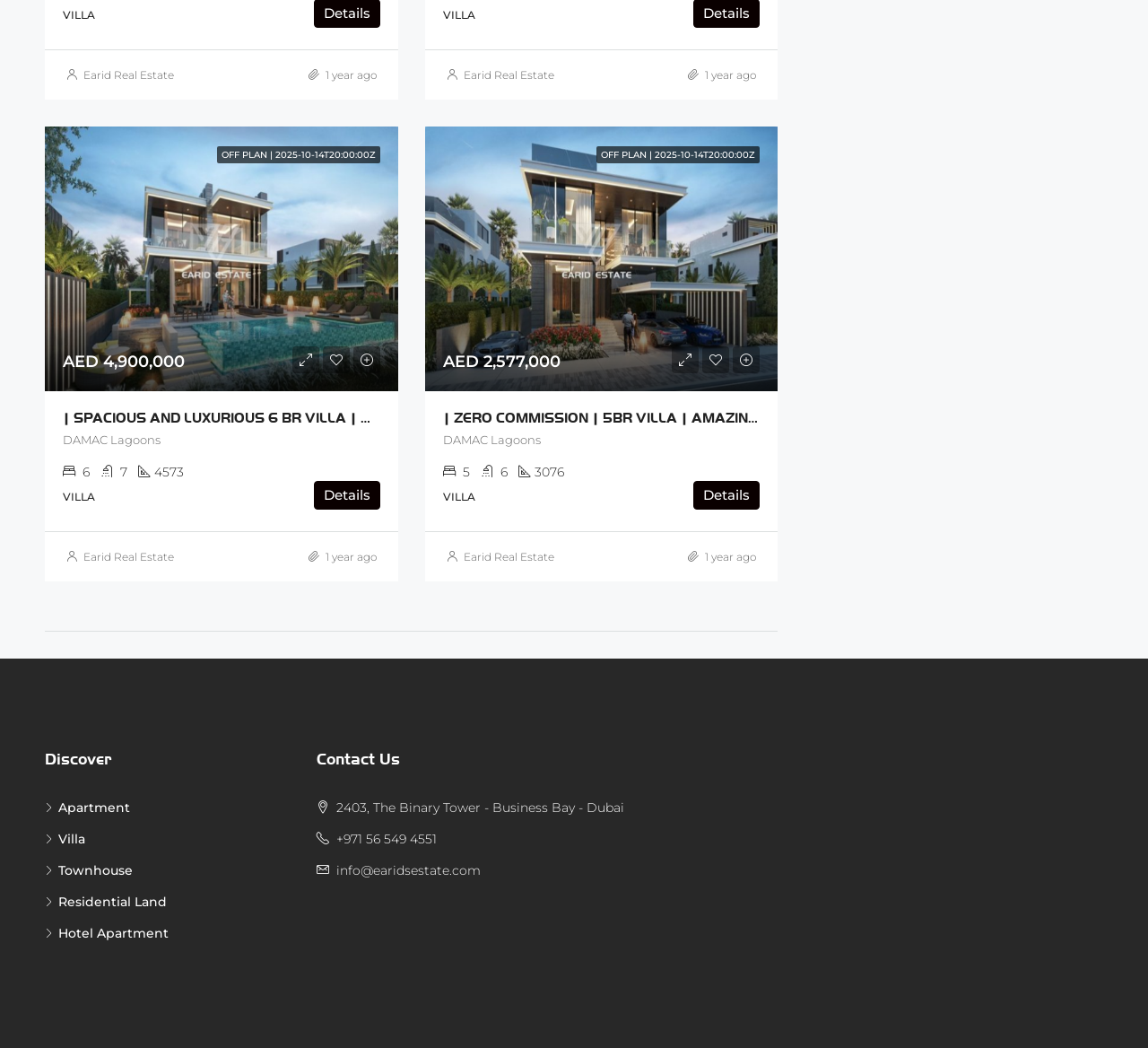Answer the question using only one word or a concise phrase: How many bedrooms does the second villa have?

5